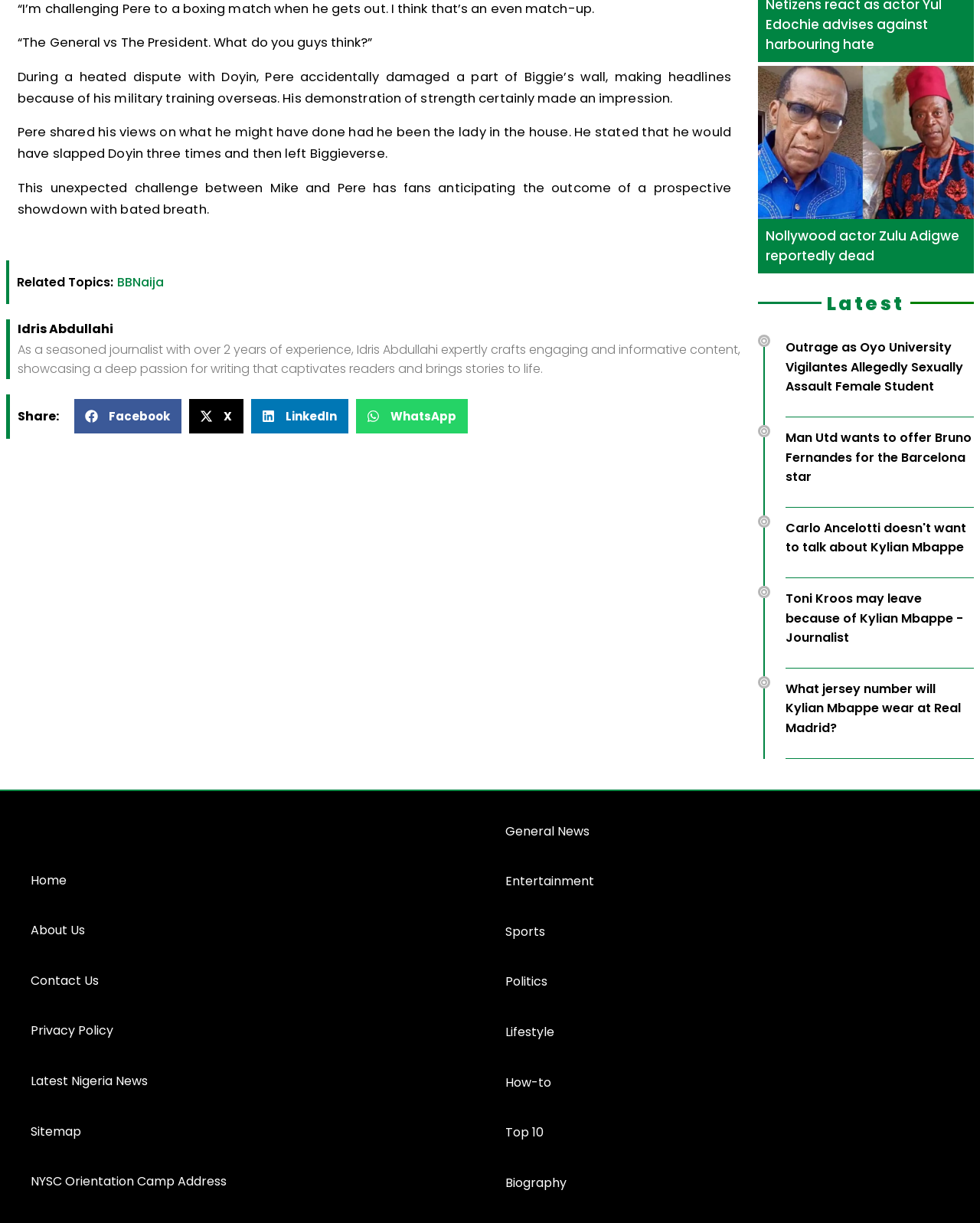Highlight the bounding box coordinates of the element you need to click to perform the following instruction: "Share on Facebook."

[0.076, 0.326, 0.185, 0.355]